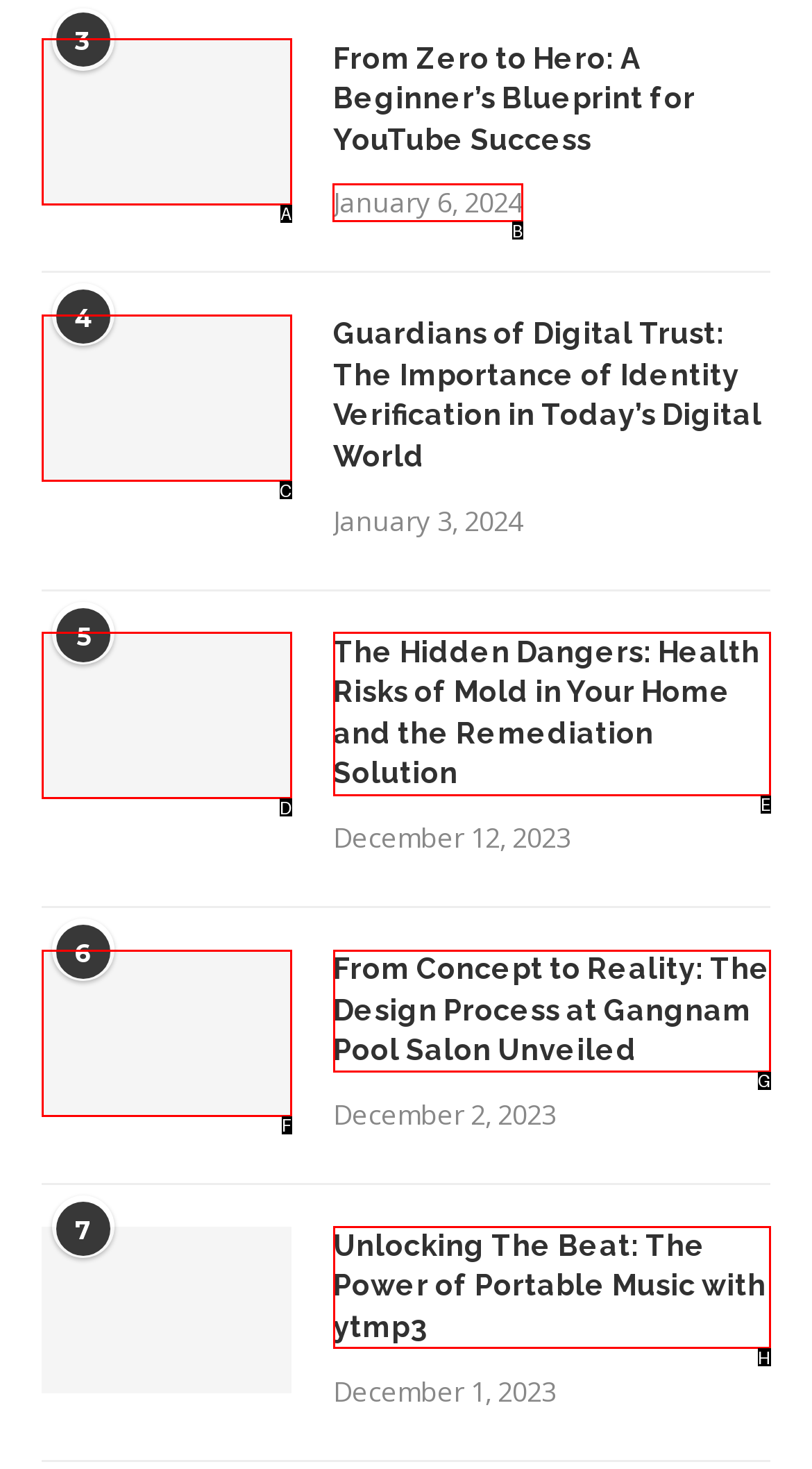Select the appropriate HTML element that needs to be clicked to finish the task: Check the date of the article about digital trust
Reply with the letter of the chosen option.

B